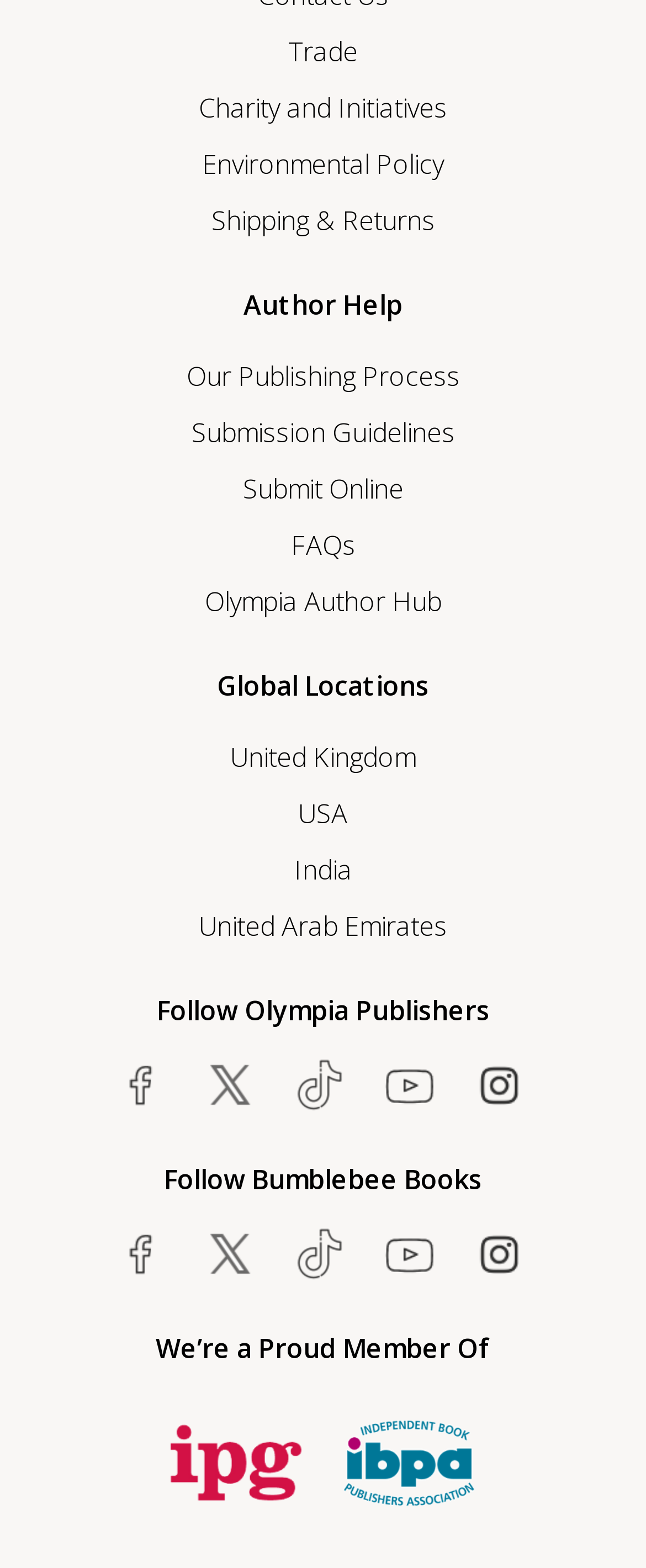Given the description Submit Online, predict the bounding box coordinates of the UI element. Ensure the coordinates are in the format (top-left x, top-left y, bottom-right x, bottom-right y) and all values are between 0 and 1.

[0.376, 0.297, 0.624, 0.327]